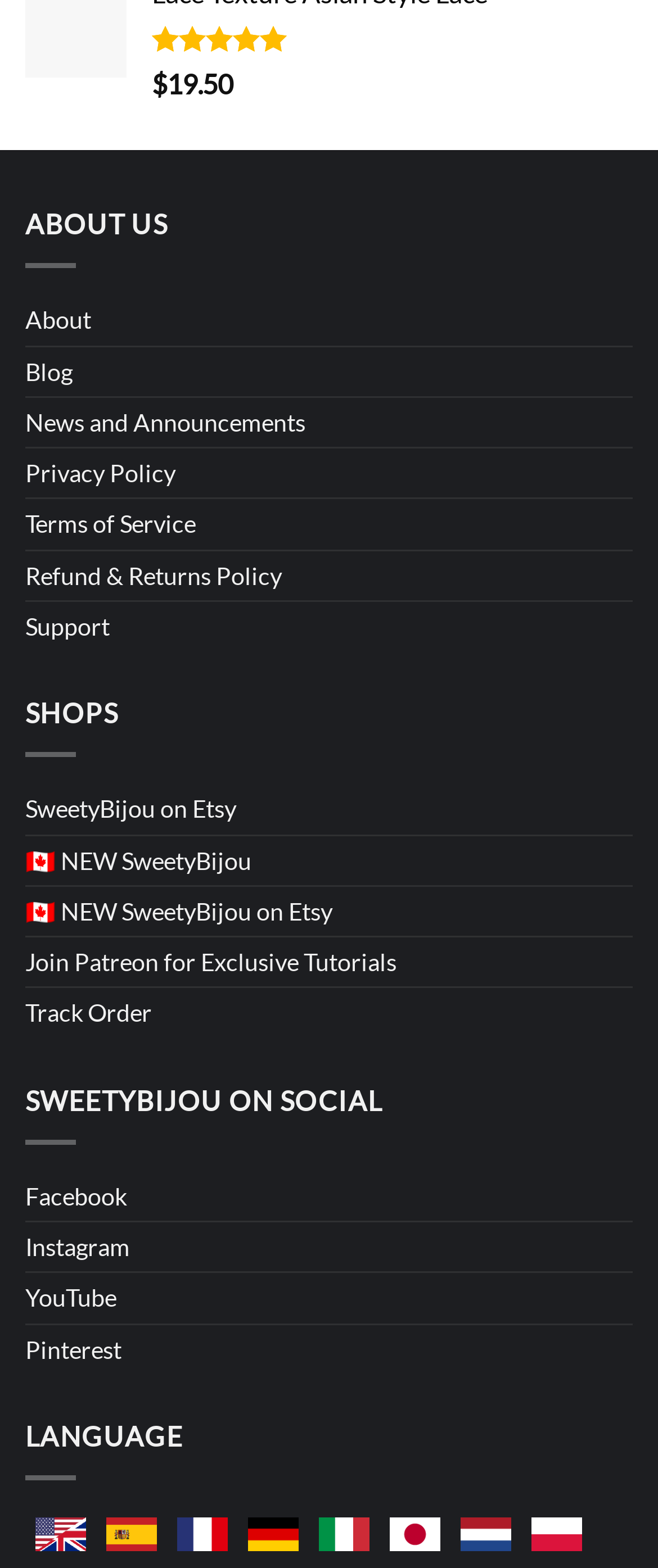Given the content of the image, can you provide a detailed answer to the question?
What is the price of the product?

The price of the product can be found in the StaticText element with the text '$19.50' located near the top of the page, which indicates the cost of the product.